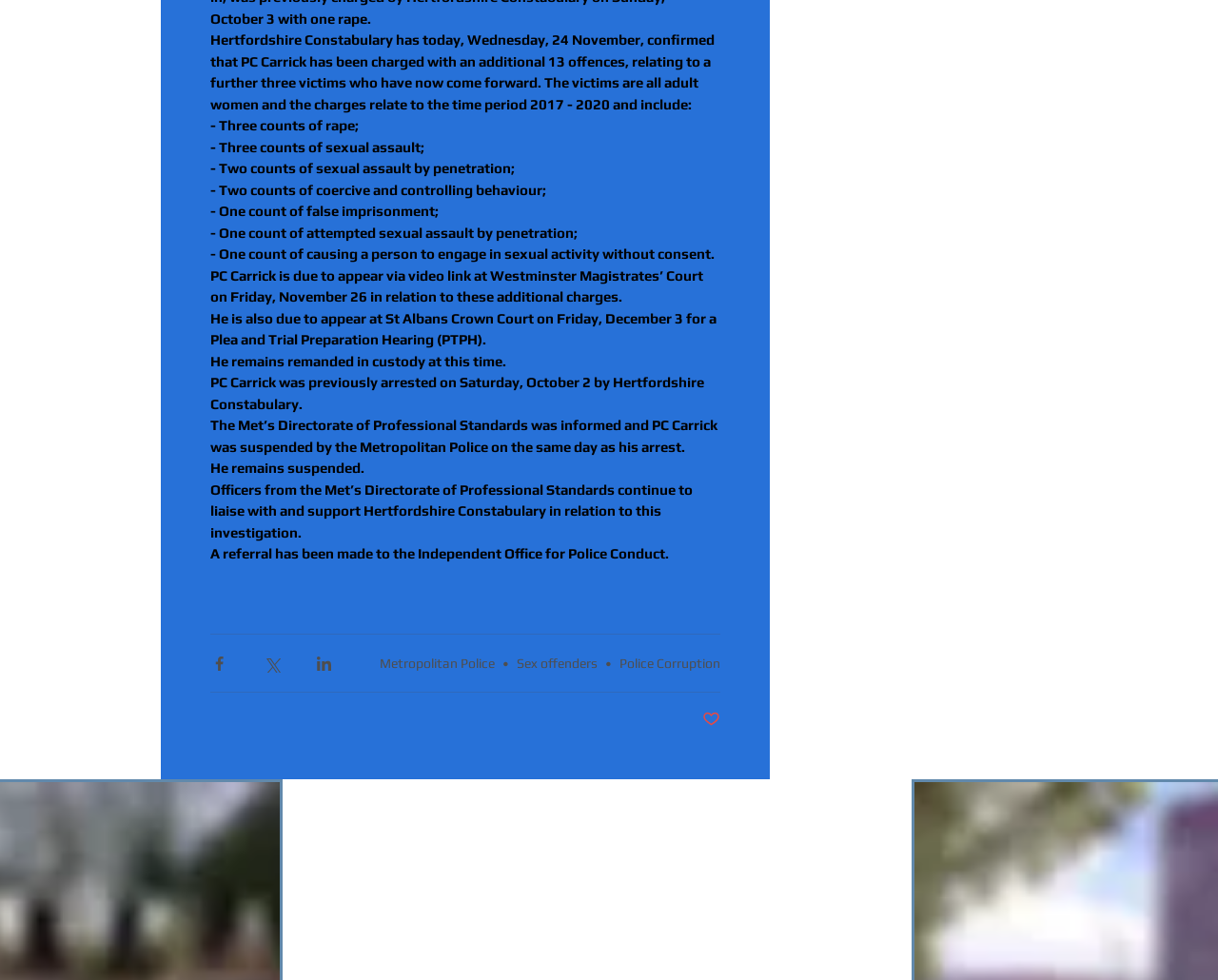Determine the bounding box coordinates of the clickable element necessary to fulfill the instruction: "Share via Facebook". Provide the coordinates as four float numbers within the 0 to 1 range, i.e., [left, top, right, bottom].

[0.173, 0.668, 0.188, 0.686]